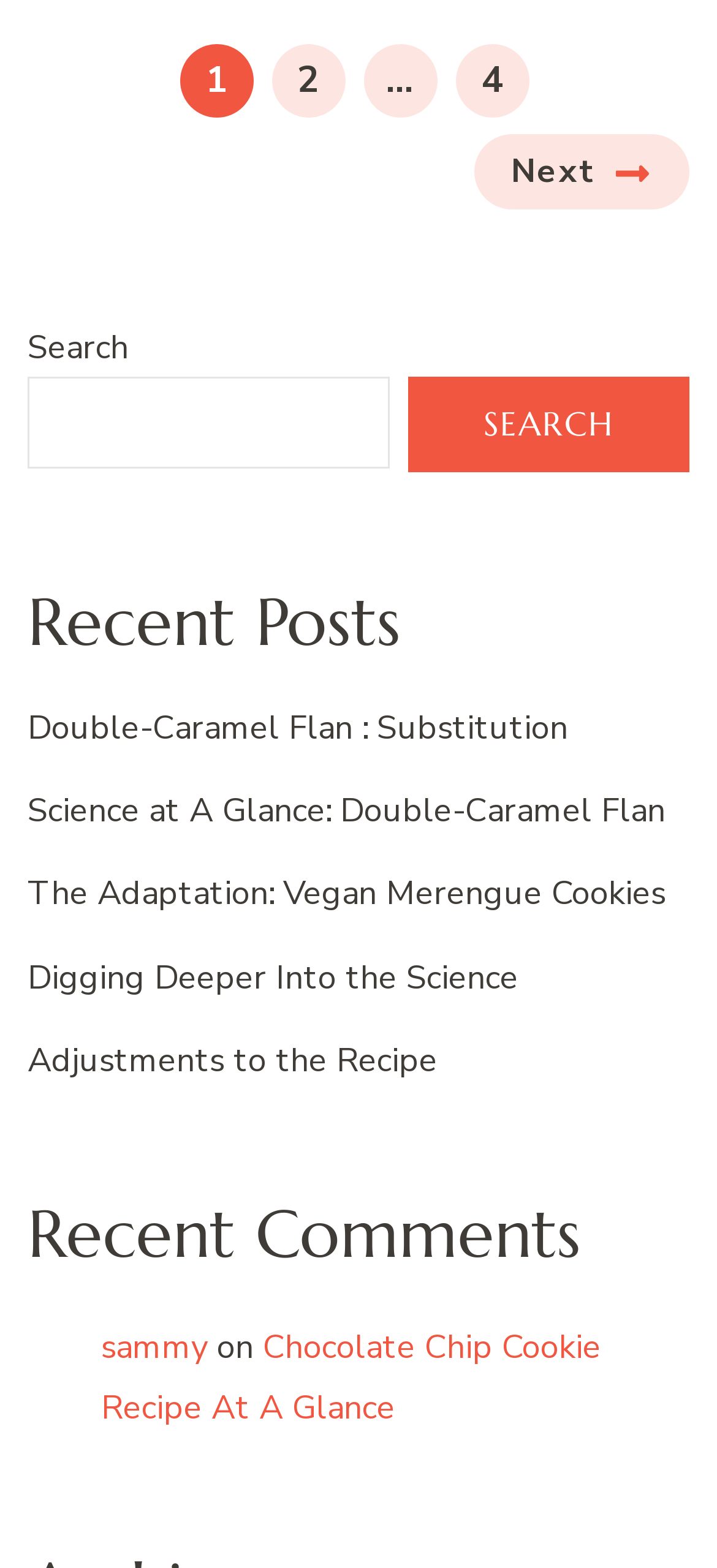Please determine the bounding box coordinates of the element's region to click for the following instruction: "read recent comment".

[0.141, 0.845, 0.29, 0.873]